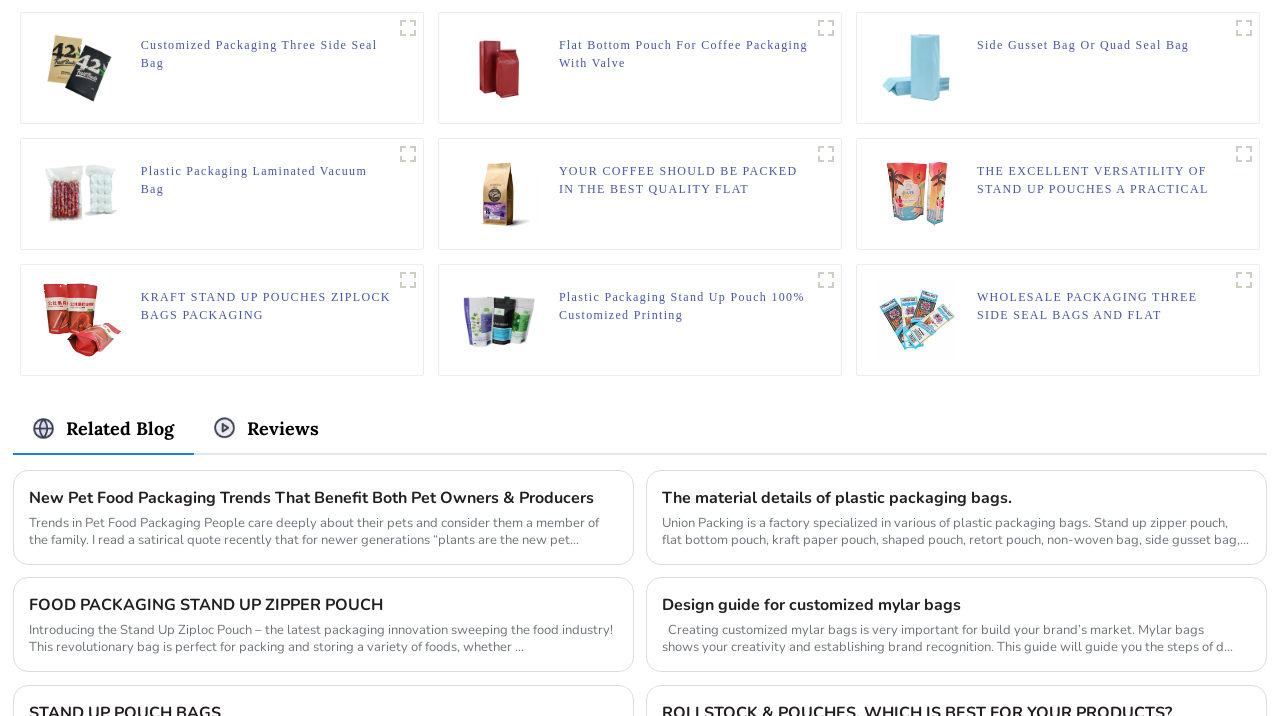Please identify the bounding box coordinates of the element that needs to be clicked to perform the following instruction: "Read the blog 'Design guide for customized mylar bags'".

[0.517, 0.828, 0.978, 0.862]